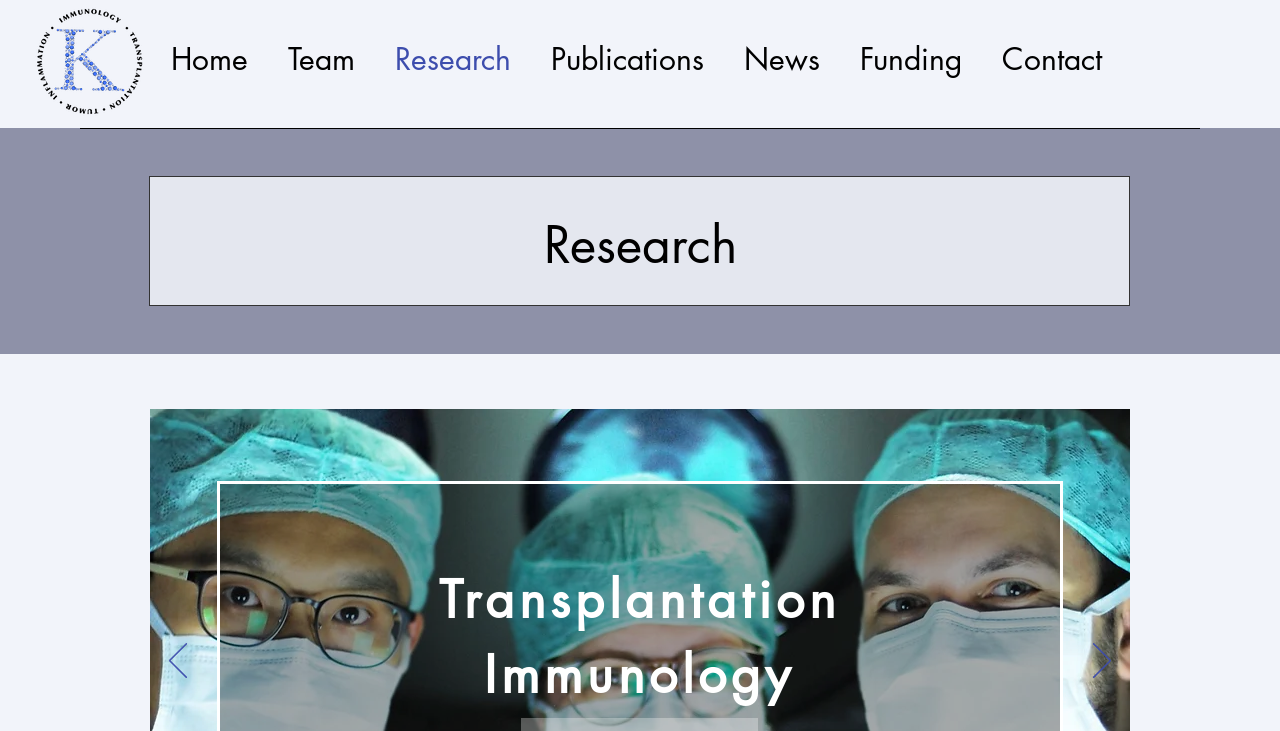Determine the bounding box coordinates of the UI element that matches the following description: "Team". The coordinates should be four float numbers between 0 and 1 in the format [left, top, right, bottom].

[0.209, 0.0, 0.293, 0.163]